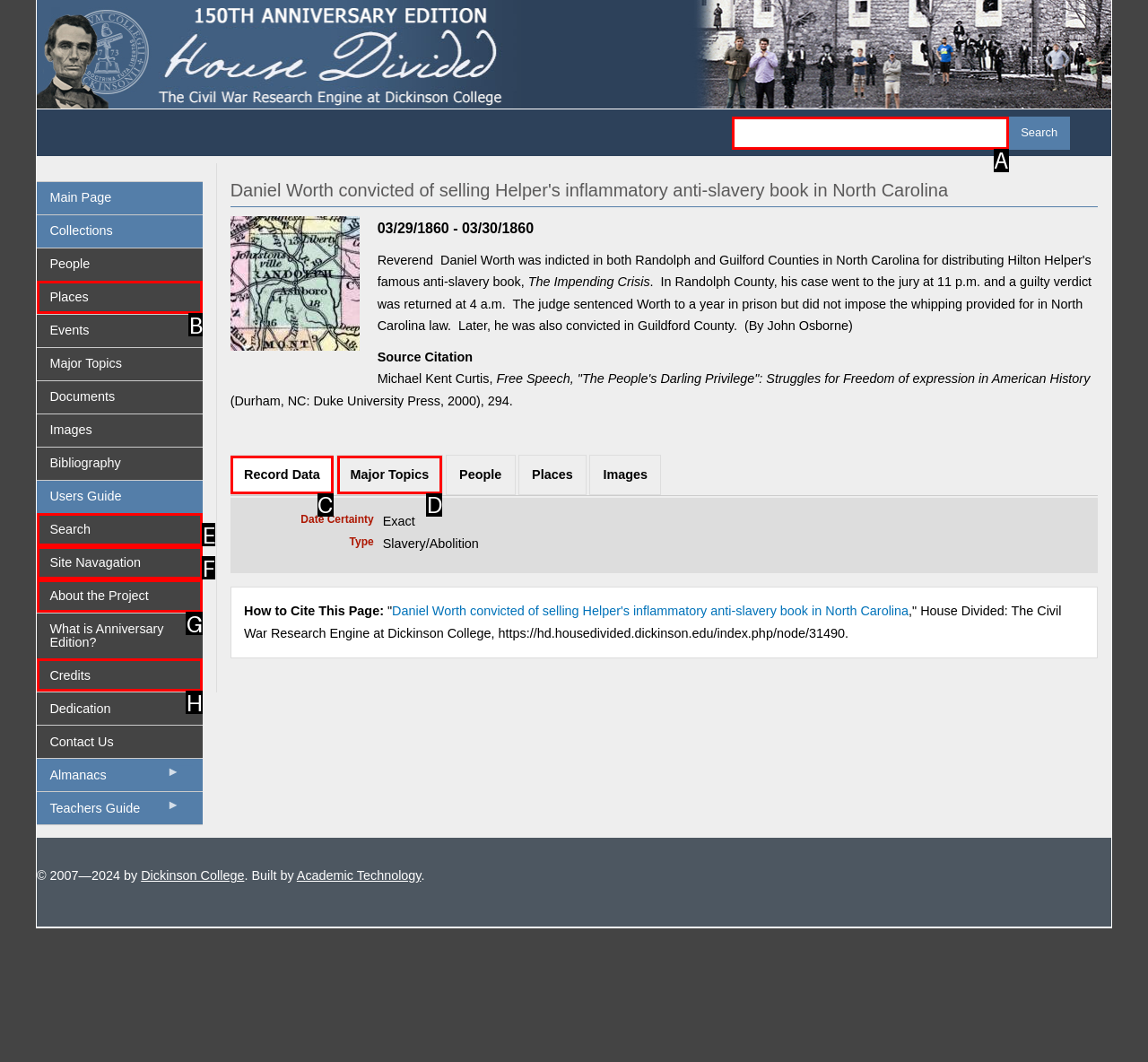Using the description: Site Navagation
Identify the letter of the corresponding UI element from the choices available.

F